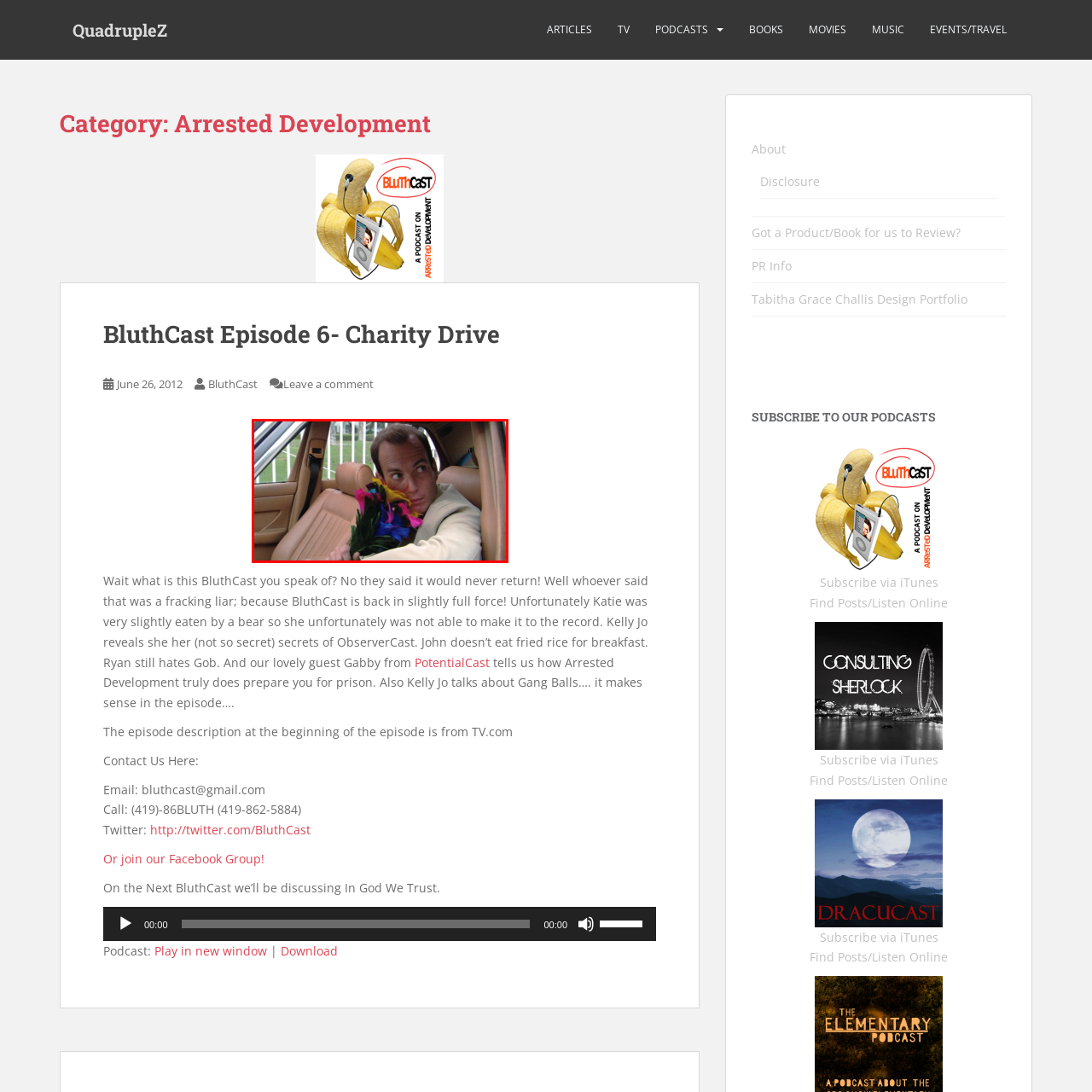Inspect the image bordered in red and answer the following question in detail, drawing on the visual content observed in the image:
What is the character holding?

The character holds a vibrant bouquet of multicolored flowers—pink, purple, and yellow—that adds a playful contrast to his attire, which may indicate a romantic or celebratory gesture.